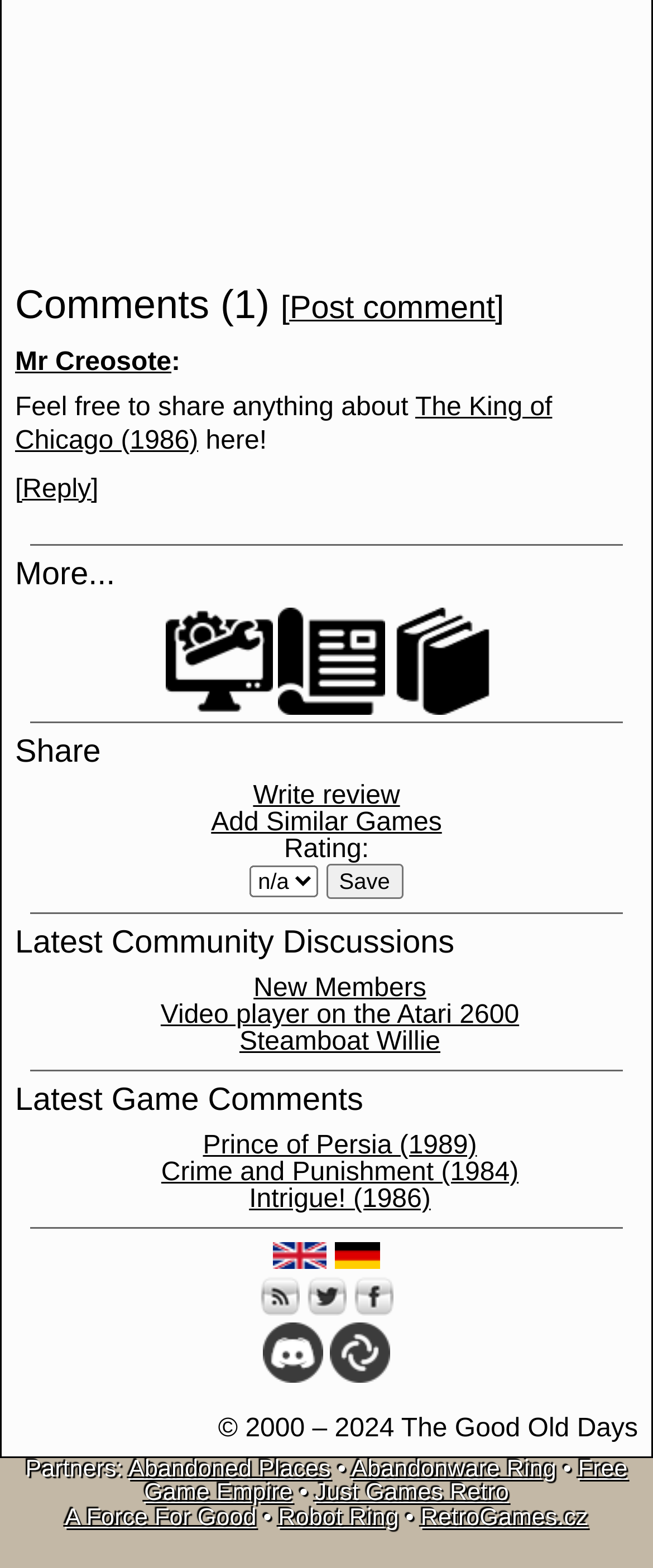Using the provided element description: "Menu", determine the bounding box coordinates of the corresponding UI element in the screenshot.

None